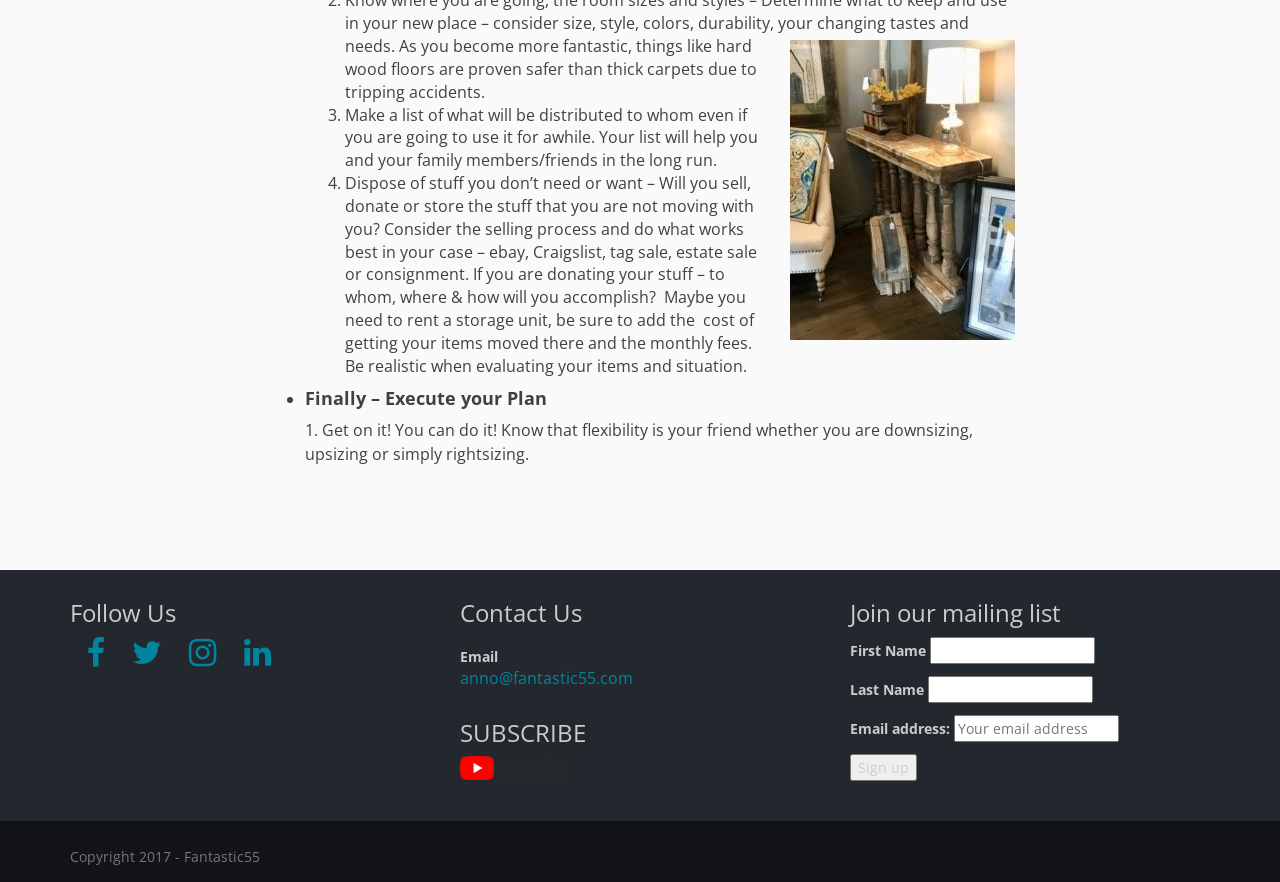Please identify the bounding box coordinates of where to click in order to follow the instruction: "Contact us via email".

[0.359, 0.756, 0.495, 0.781]